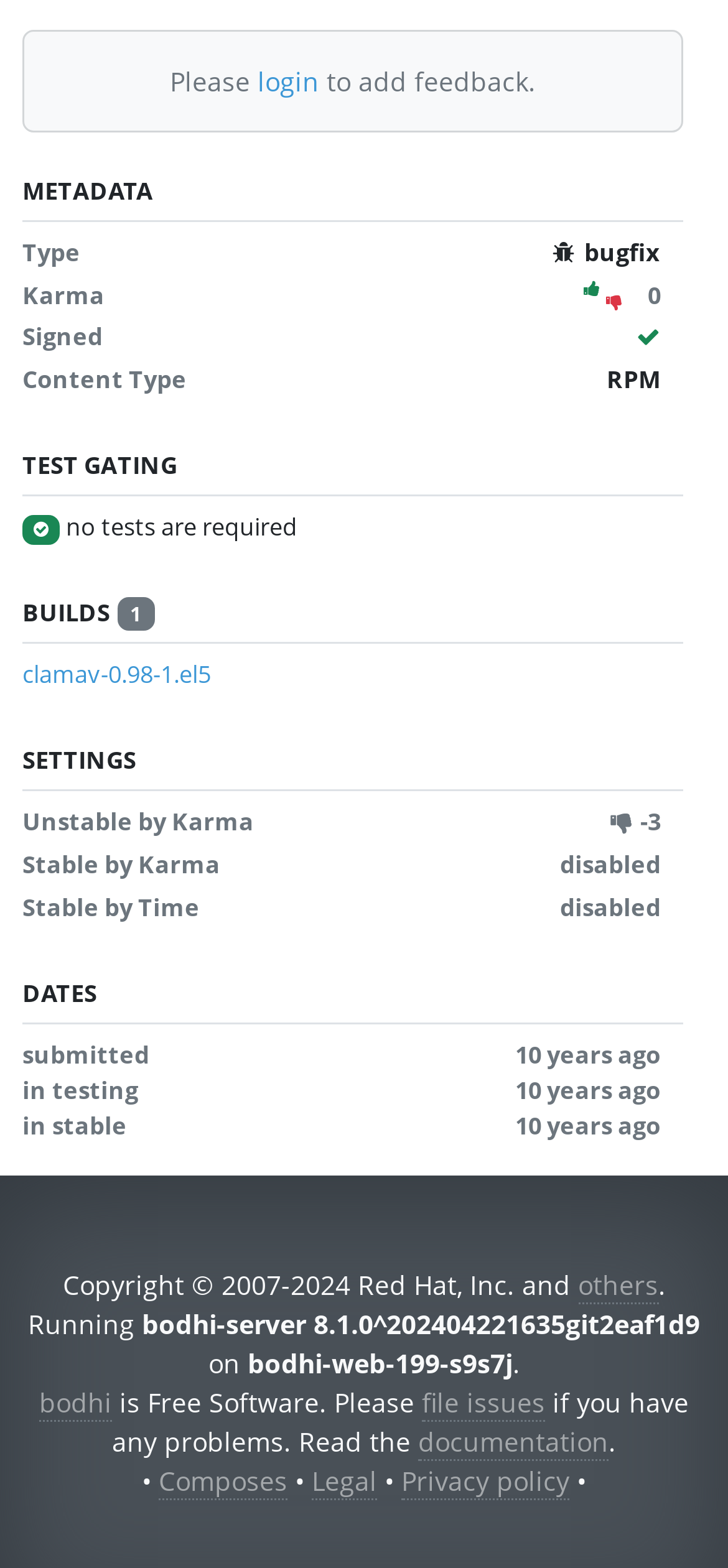Based on the element description: "no tests are required", identify the UI element and provide its bounding box coordinates. Use four float numbers between 0 and 1, [left, top, right, bottom].

[0.09, 0.326, 0.408, 0.347]